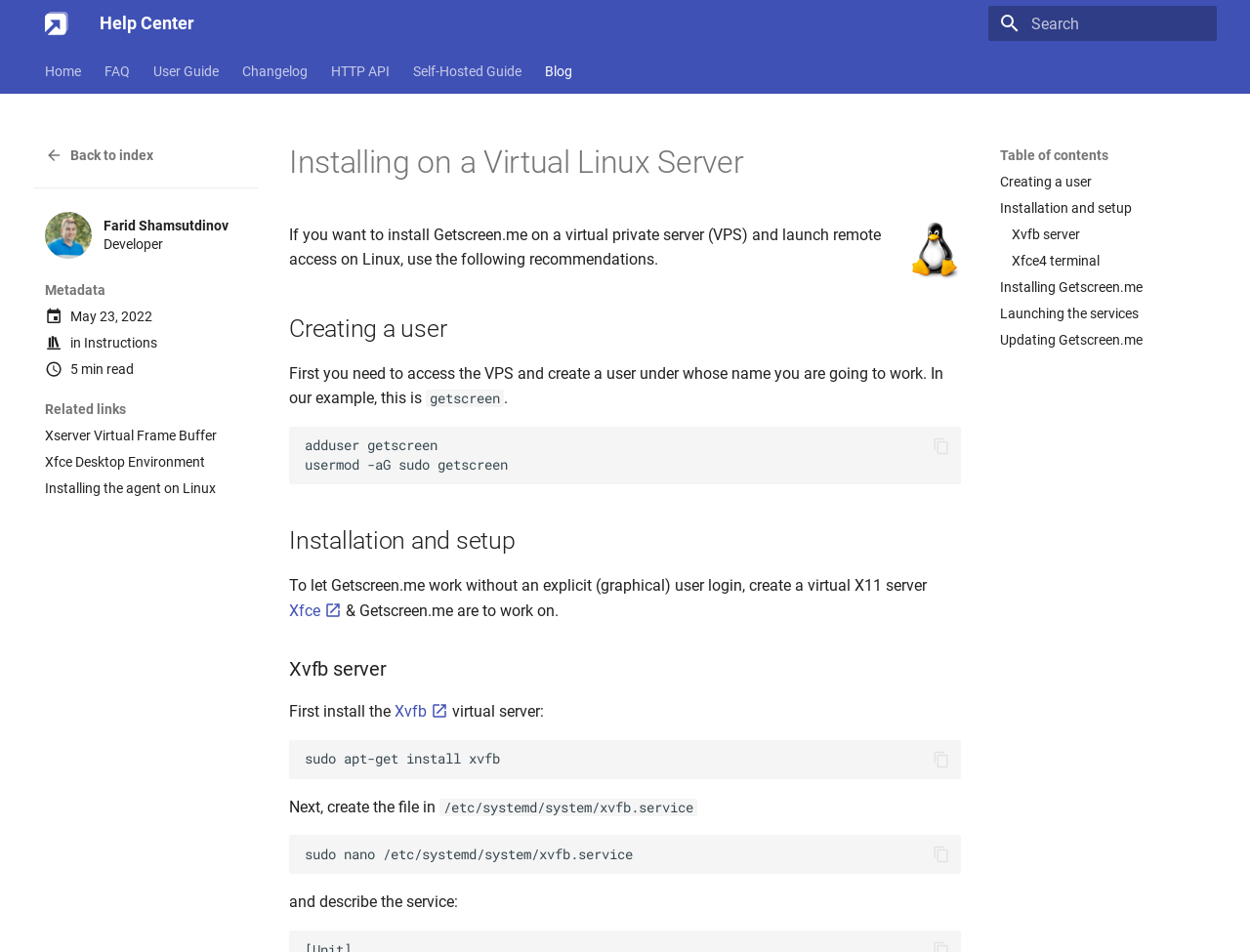Locate the bounding box coordinates of the region to be clicked to comply with the following instruction: "Search for something". The coordinates must be four float numbers between 0 and 1, in the form [left, top, right, bottom].

[0.791, 0.006, 0.973, 0.043]